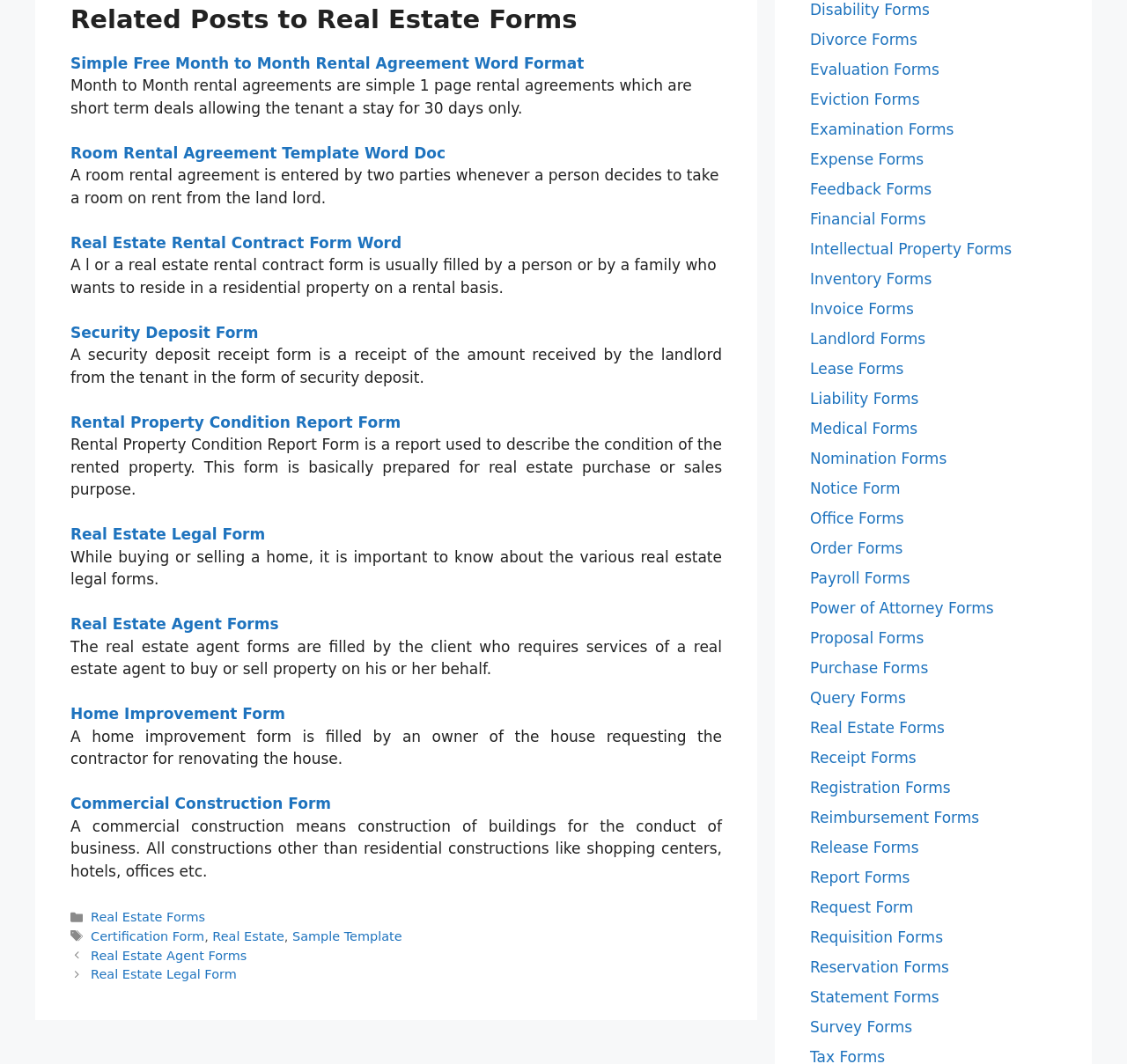Locate the bounding box coordinates of the clickable part needed for the task: "Click on the 'Simple Free Month to Month Rental Agreement Word Format' link".

[0.062, 0.051, 0.518, 0.068]